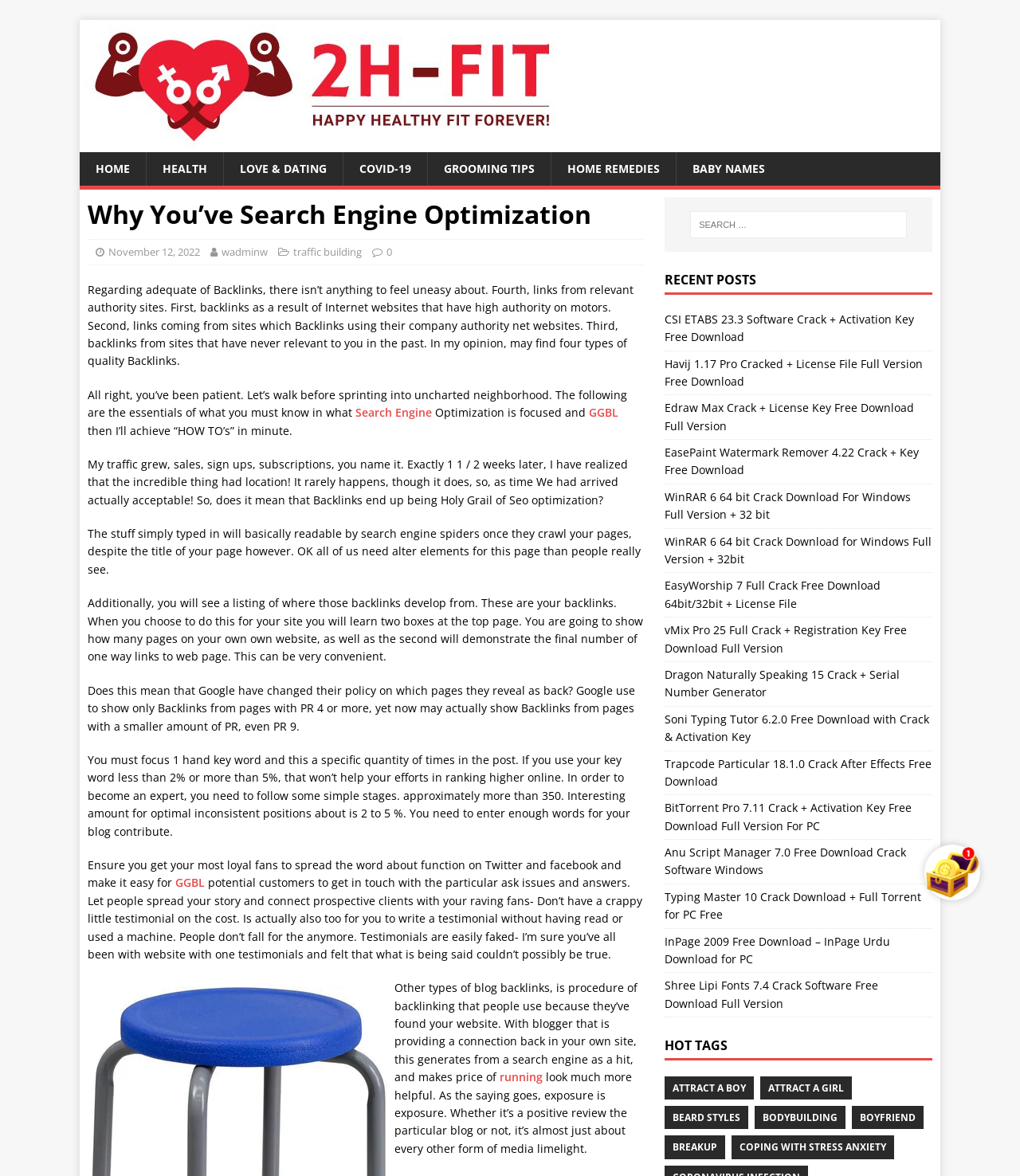Please respond to the question with a concise word or phrase:
How many recent posts are listed?

10